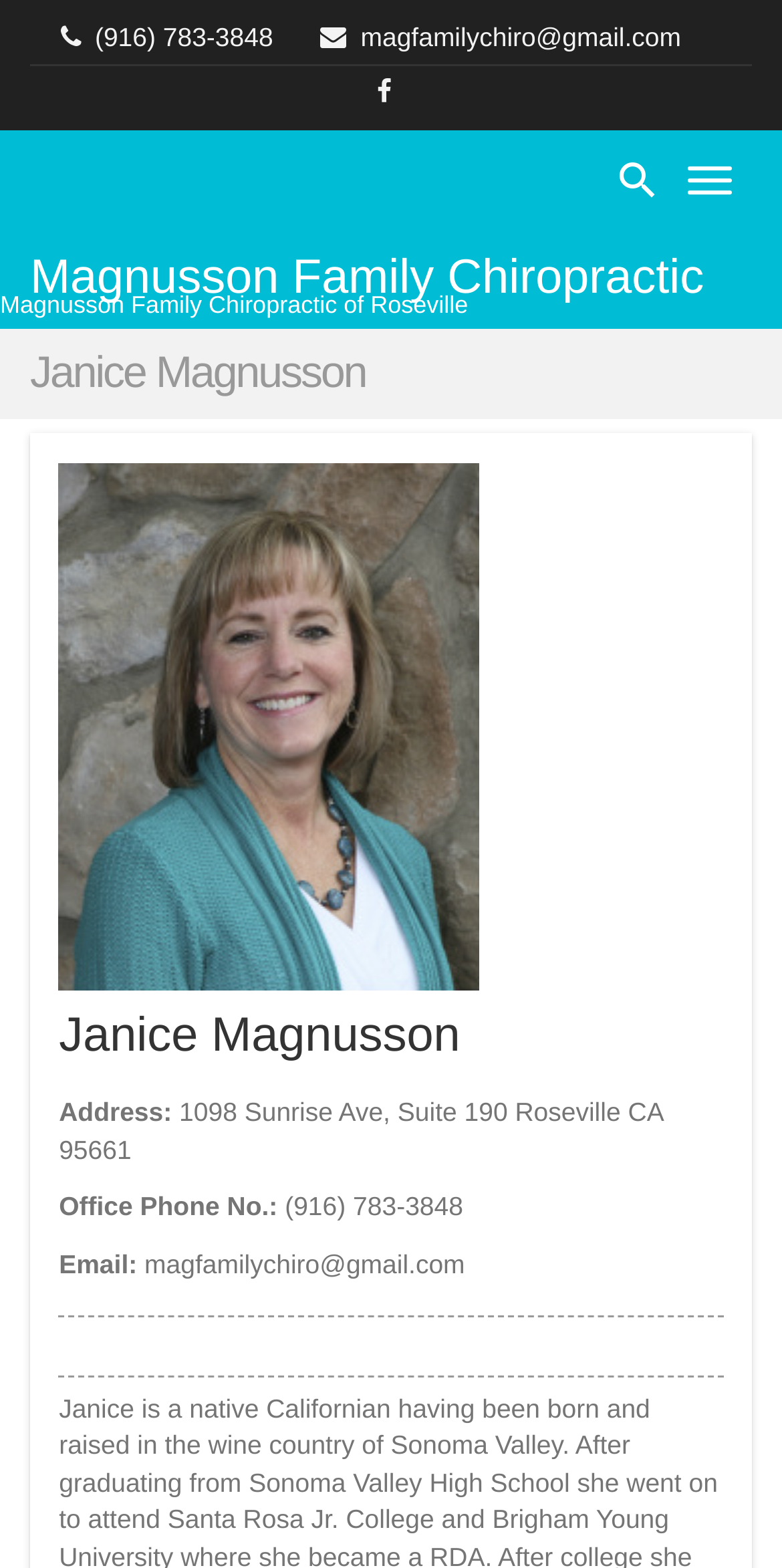Identify the bounding box coordinates for the UI element mentioned here: "Toggle navigation". Provide the coordinates as four float values between 0 and 1, i.e., [left, top, right, bottom].

[0.854, 0.094, 0.962, 0.136]